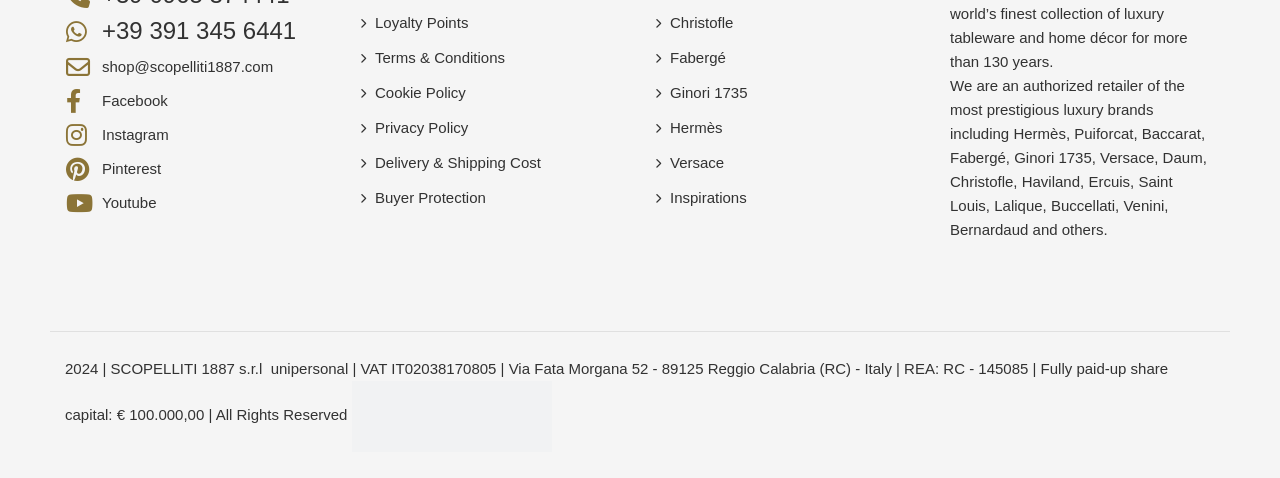Given the description of the UI element: "aria-label="youtube"", predict the bounding box coordinates in the form of [left, top, right, bottom], with each value being a float between 0 and 1.

[0.052, 0.397, 0.073, 0.453]